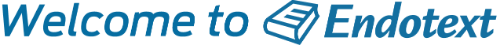Construct a detailed narrative about the image.

The image features the welcoming message "Welcome to Endotext," prominently displayed in a vibrant blue font. This greeting introduces users to Endotext, a comprehensive, free resource providing valuable information in the field of clinical endocrinology. The design is clean and inviting, reflecting the platform's aim to be accessible and user-friendly for healthcare professionals seeking reliable insights and guidelines in endocrinology.